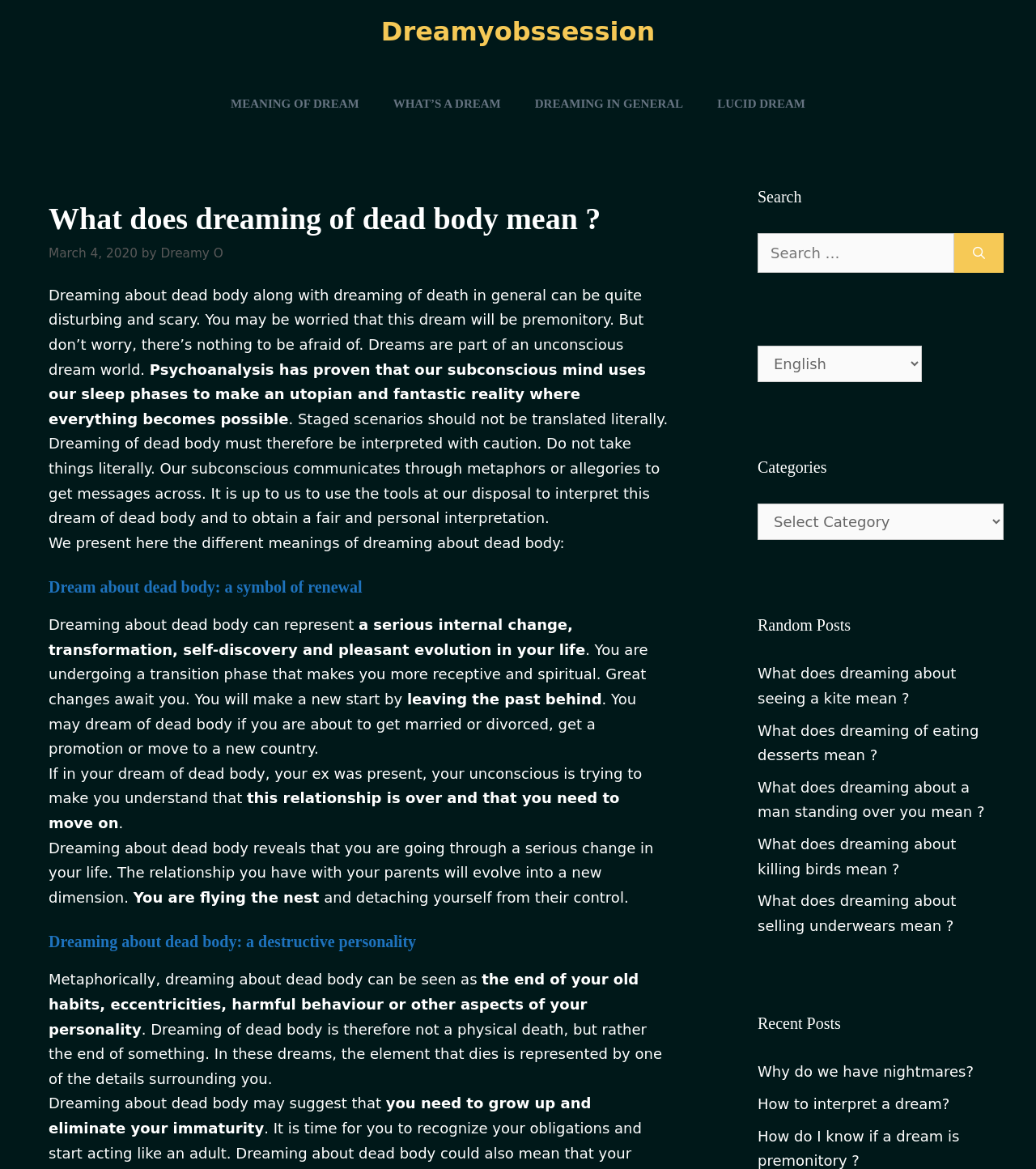Please identify the primary heading of the webpage and give its text content.

What does dreaming of dead body mean ?